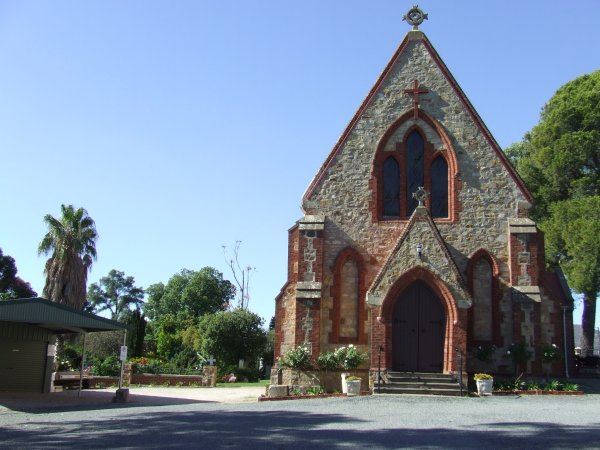In what year was the church established? Please answer the question using a single word or phrase based on the image.

1856